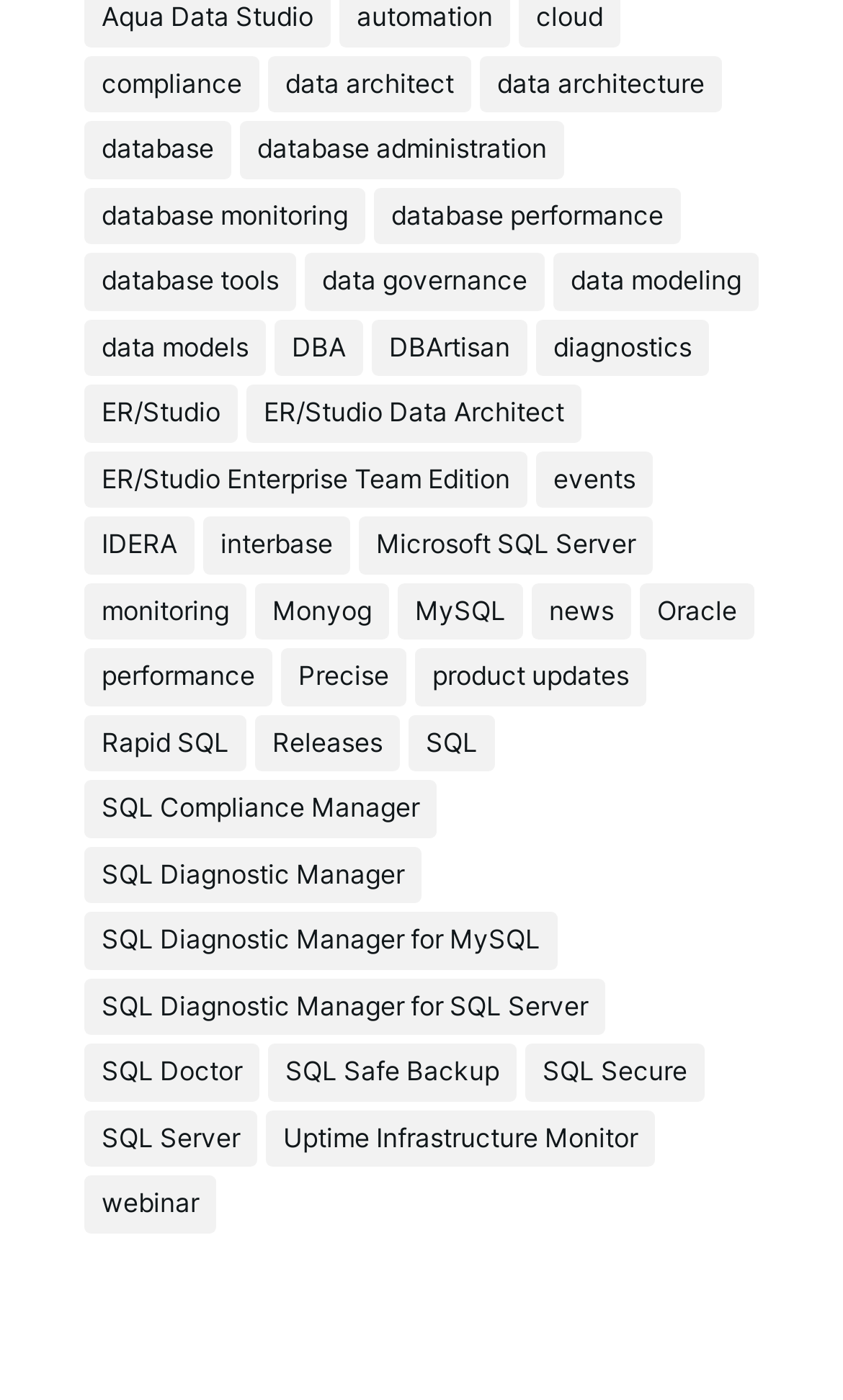What is the category with the fewest items?
Please answer using one word or phrase, based on the screenshot.

webinar